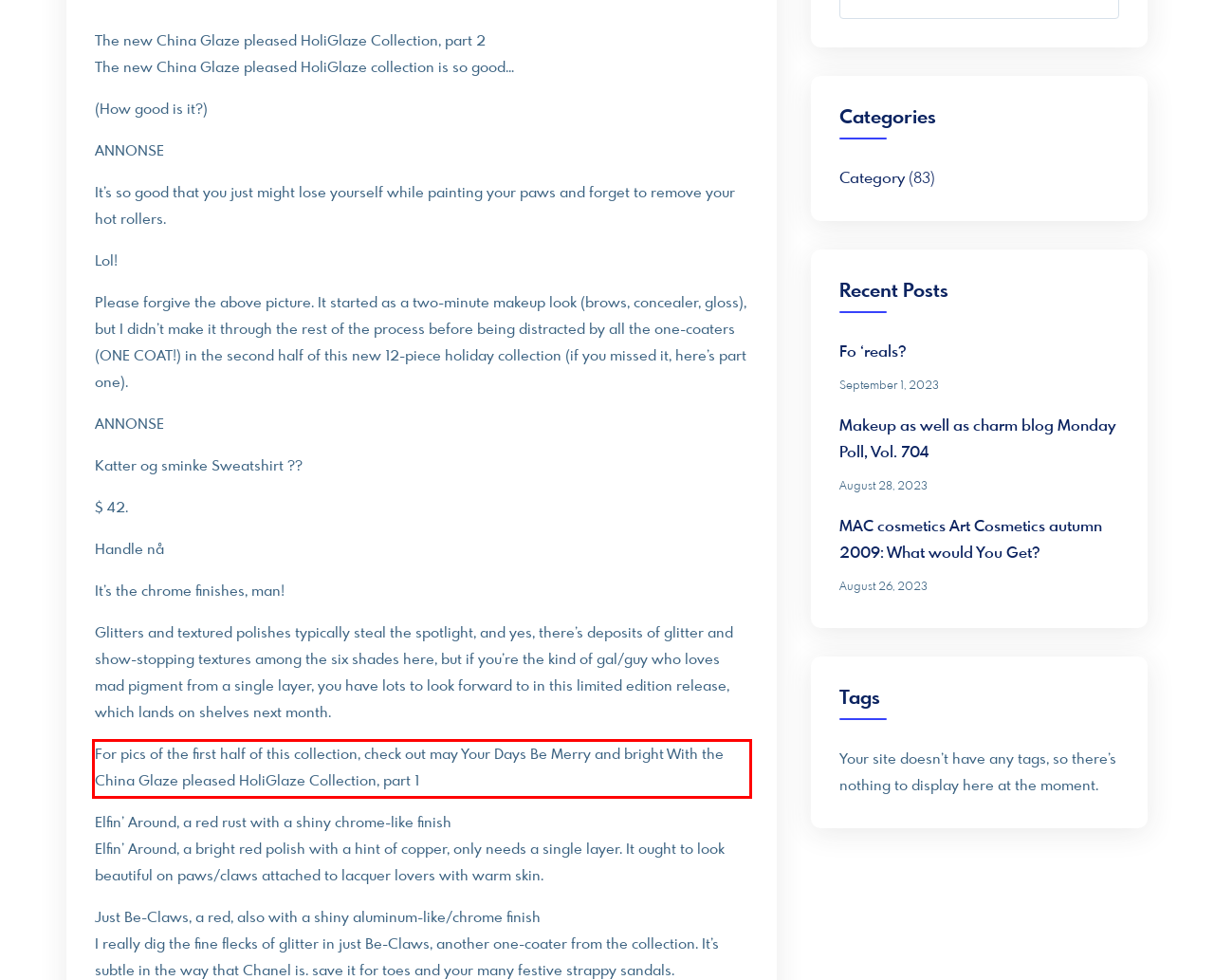Please use OCR to extract the text content from the red bounding box in the provided webpage screenshot.

For pics of the first half of this collection, check out may Your Days Be Merry and bright With the China Glaze pleased HoliGlaze Collection, part 1